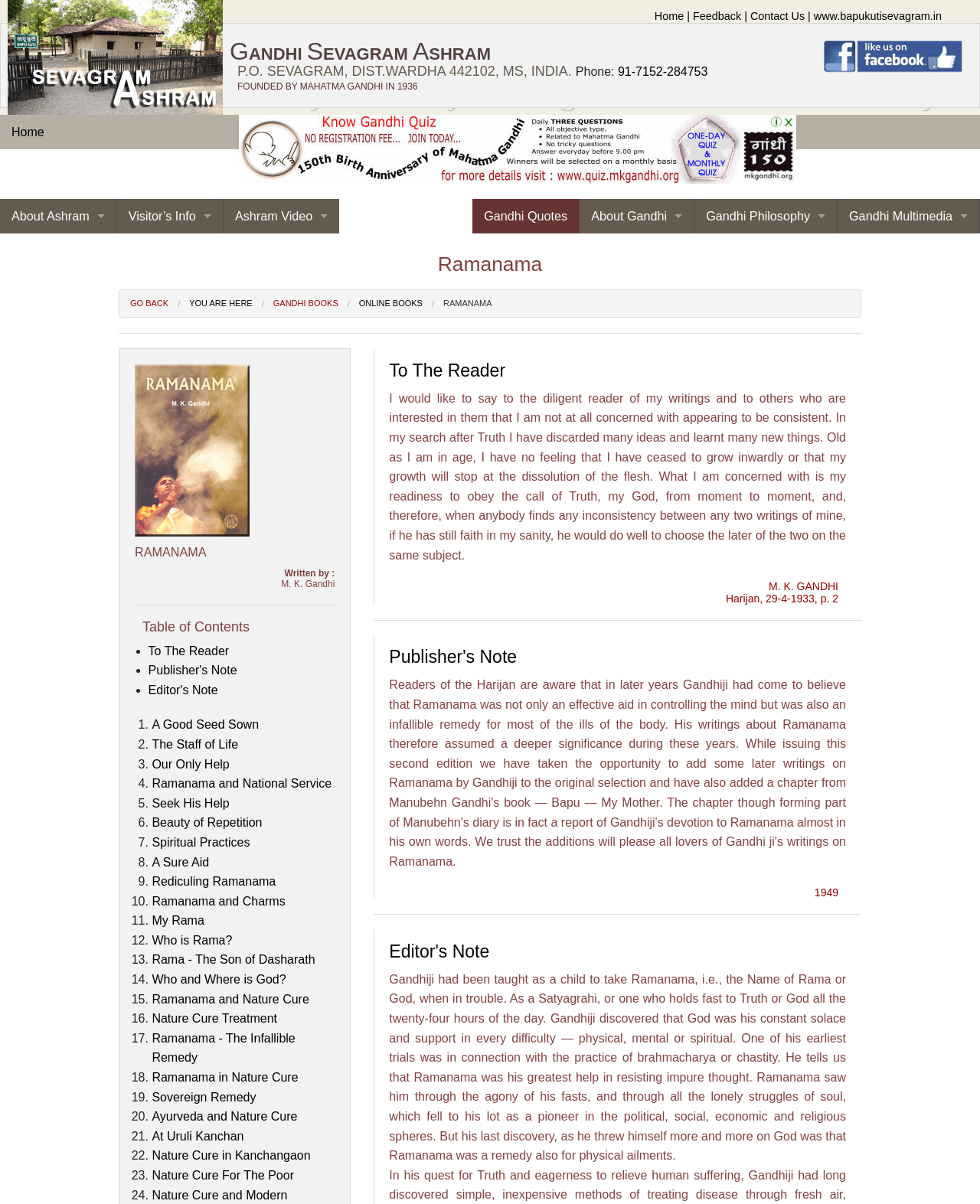Who is the author of the book Ramanama?
Look at the screenshot and respond with one word or a short phrase.

M. K. Gandhi